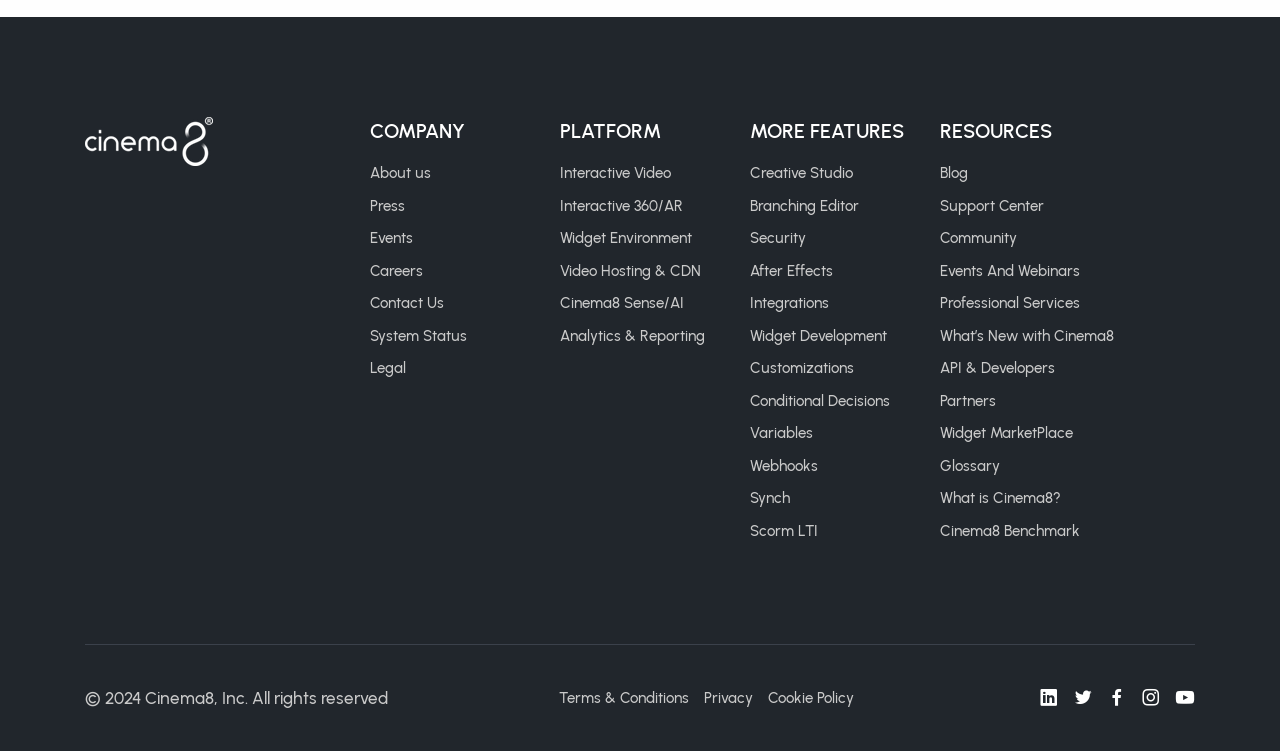Provide a single word or phrase to answer the given question: 
How many social media links are there?

4